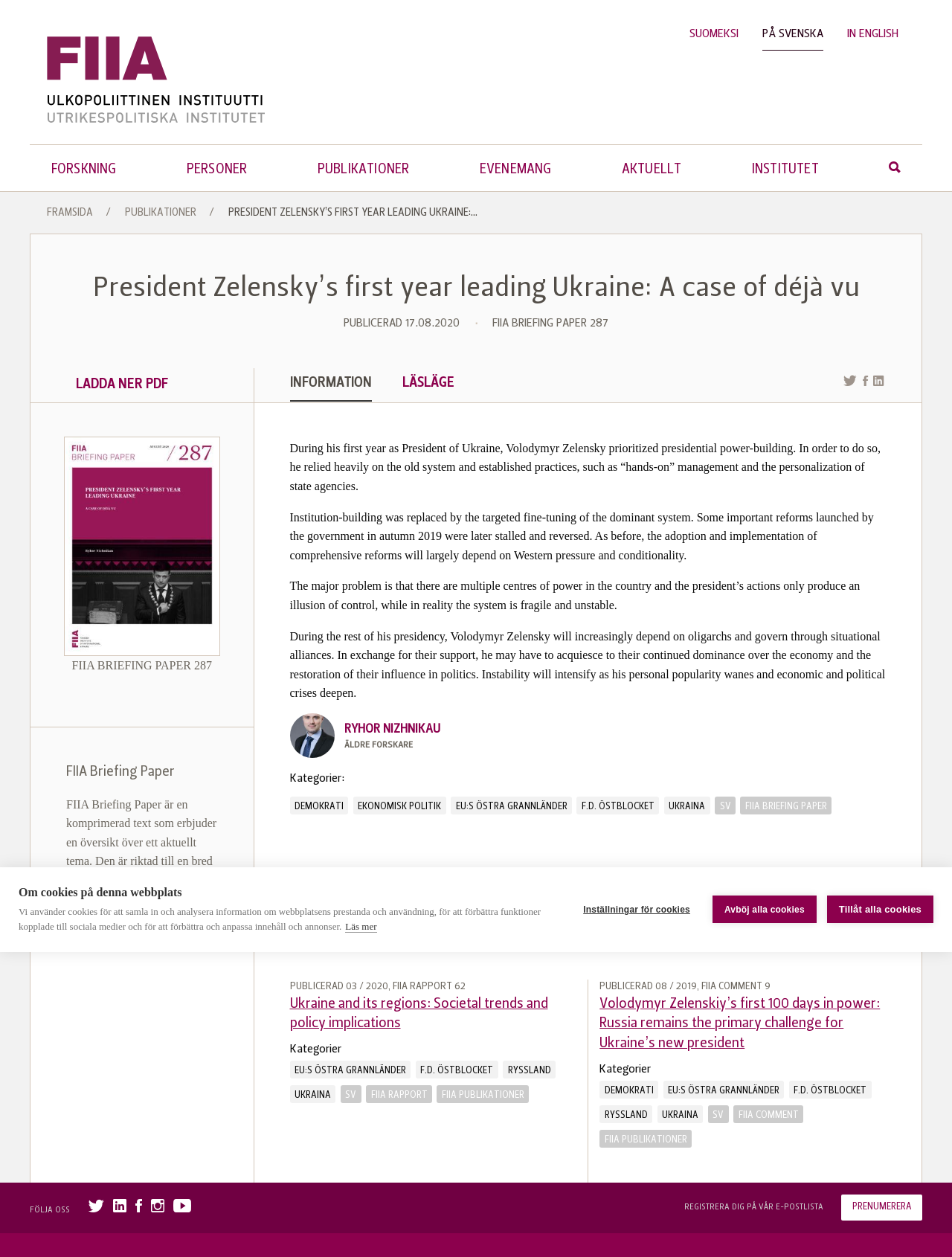Please identify the bounding box coordinates of the element's region that I should click in order to complete the following instruction: "Read the article about Ukraine and its regions". The bounding box coordinates consist of four float numbers between 0 and 1, i.e., [left, top, right, bottom].

[0.304, 0.793, 0.575, 0.82]